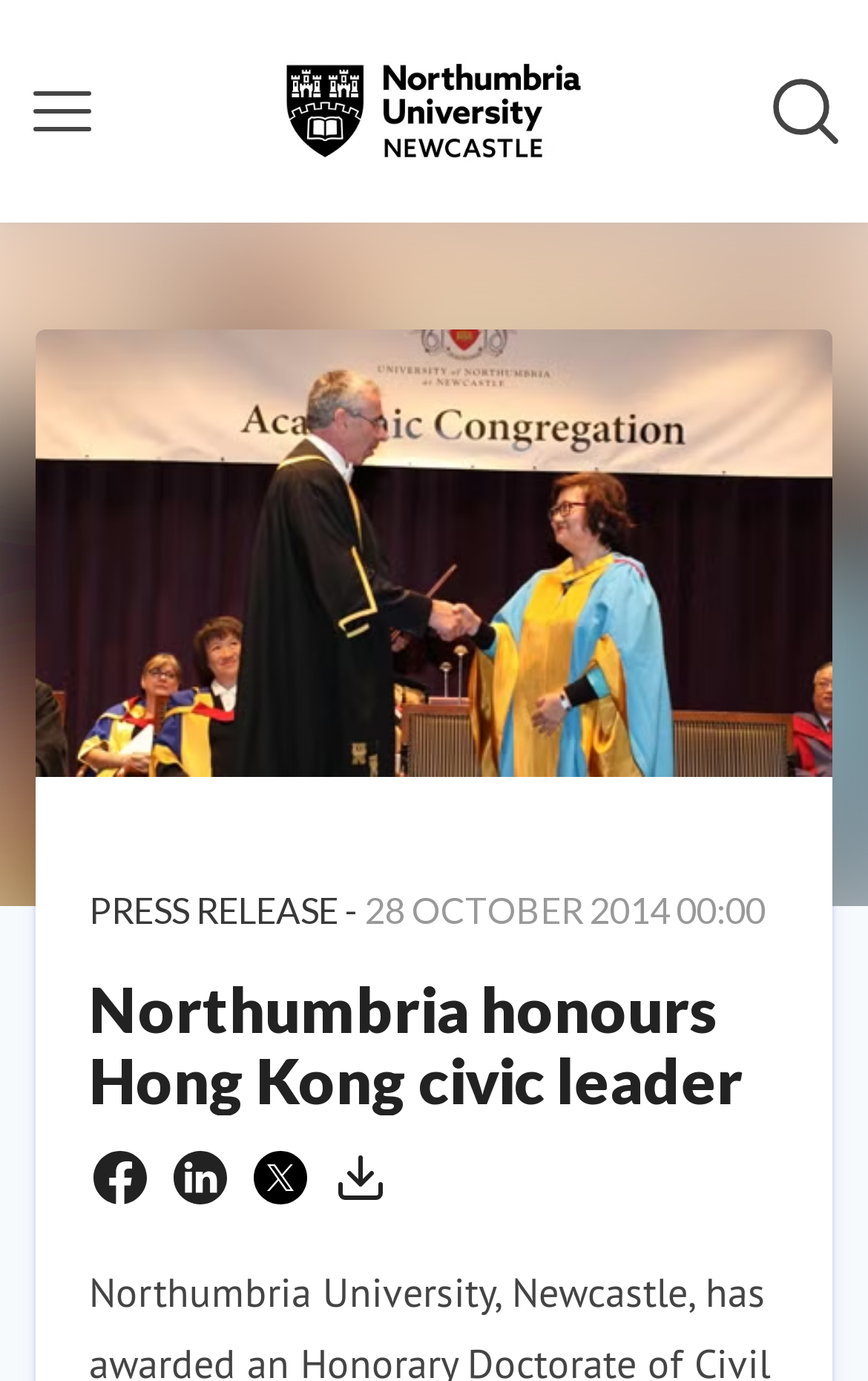Identify the bounding box coordinates of the HTML element based on this description: "Events".

[0.429, 0.384, 0.571, 0.437]